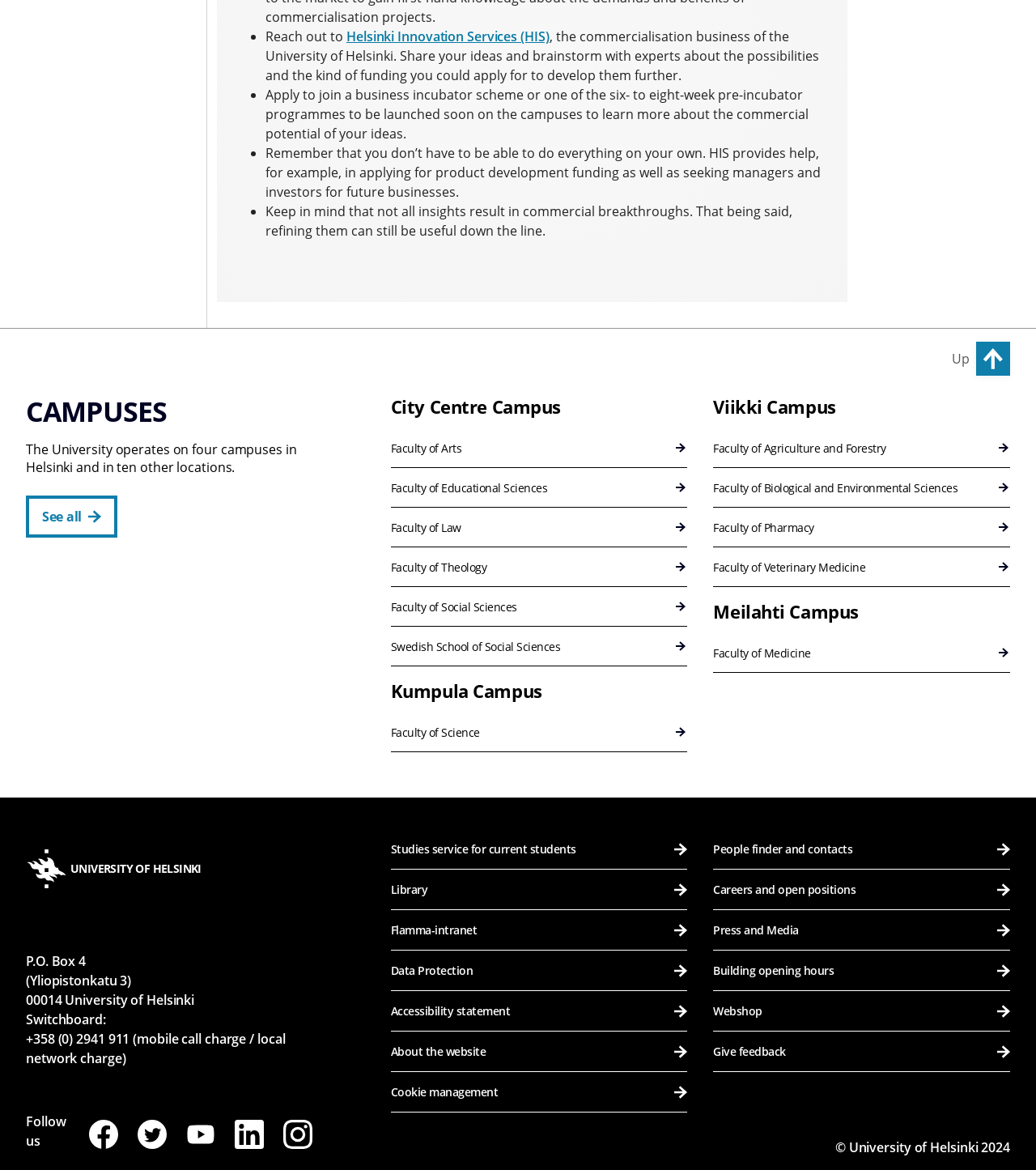What is the name of the commercialisation business of the University of Helsinki?
From the image, respond using a single word or phrase.

Helsinki Innovation Services